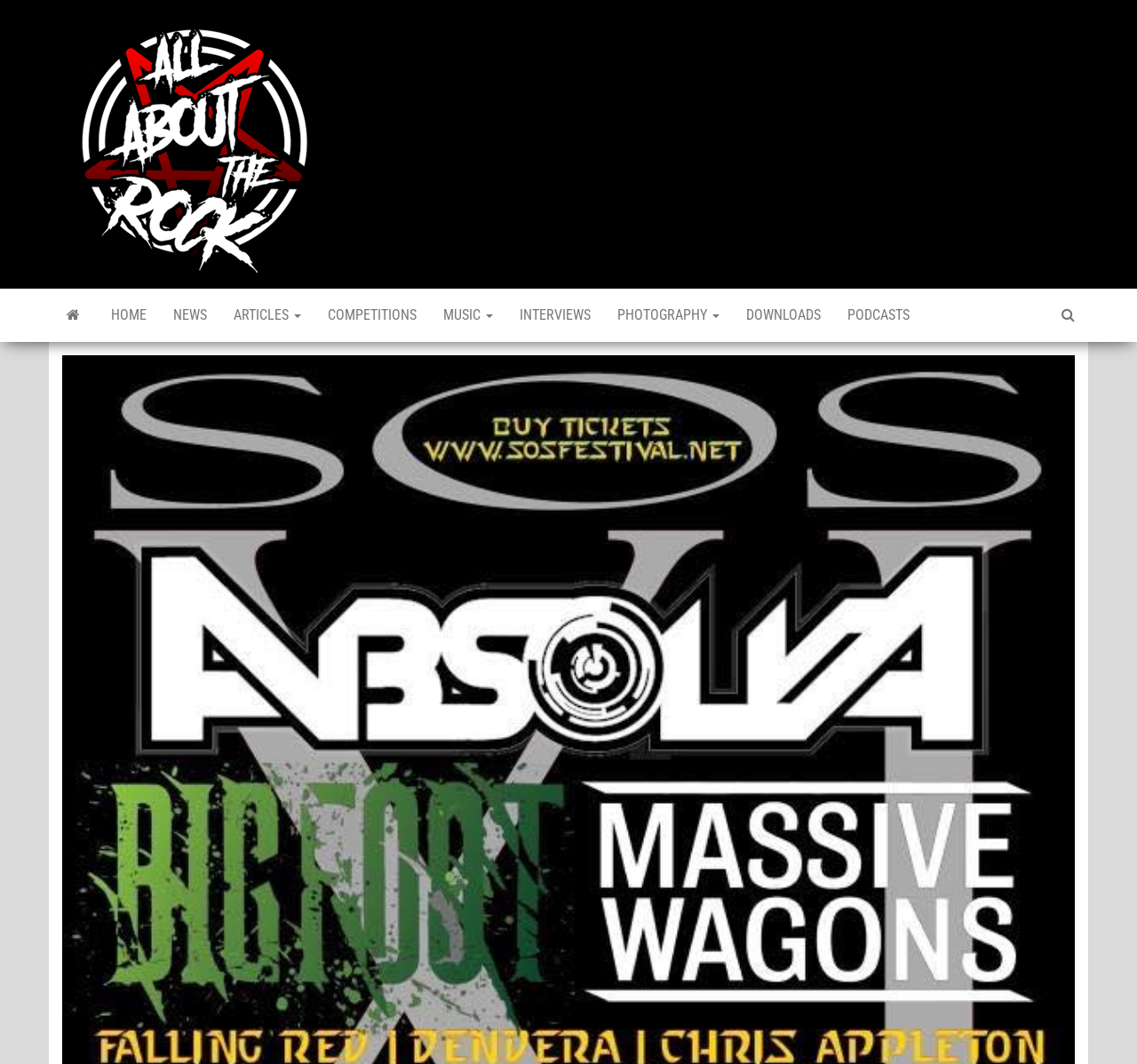What is the name of the festival being reviewed?
Look at the screenshot and provide an in-depth answer.

By analyzing the webpage, I found the root element 'SOS Festival XI 2018 Manchester - Day 1 (Friday 13th July) - All About The Rock', which indicates that the webpage is about a festival review, and the festival name is SOS Festival.